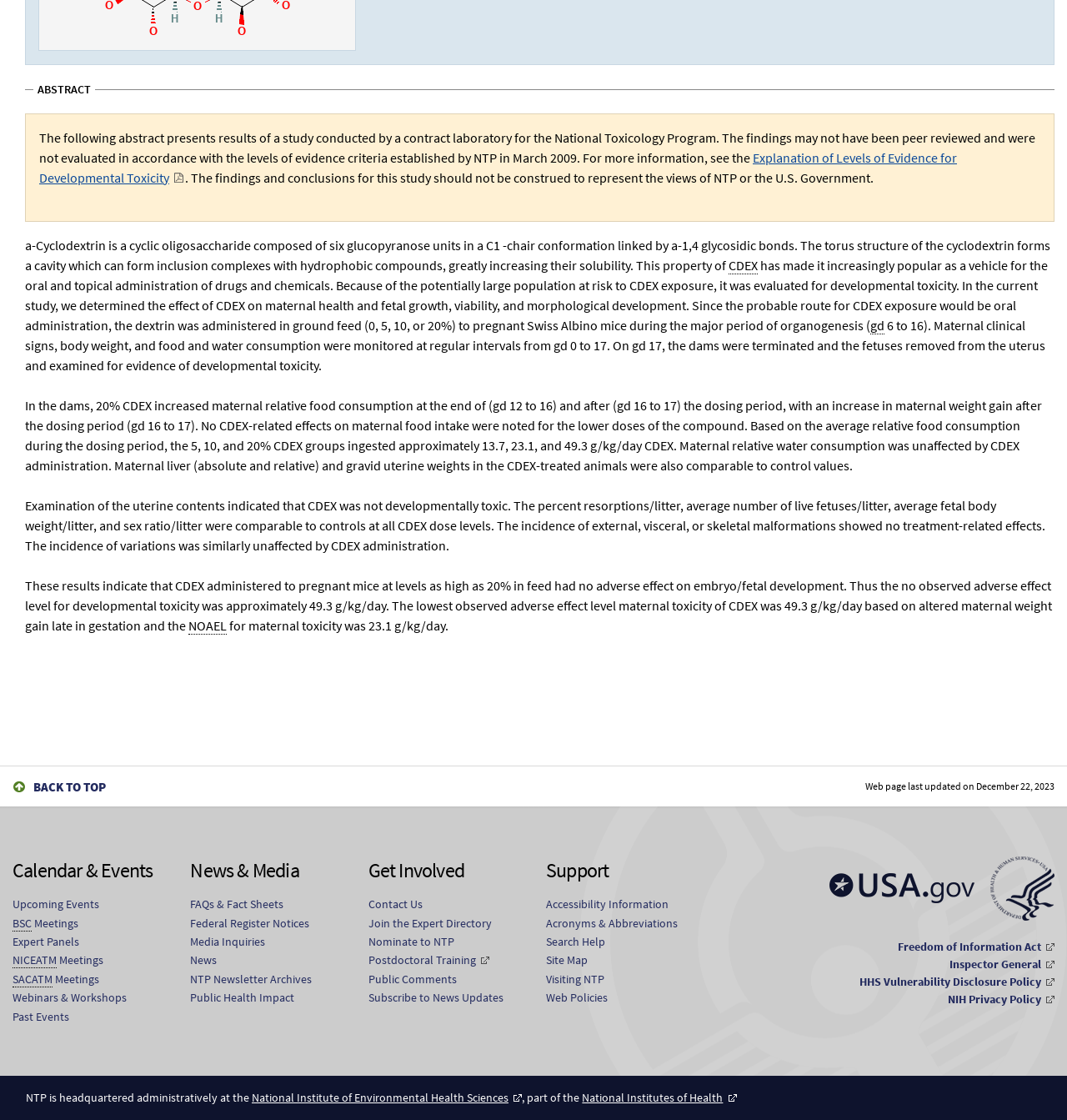Provide the bounding box coordinates for the UI element that is described as: "Contact Us".

[0.345, 0.799, 0.396, 0.816]